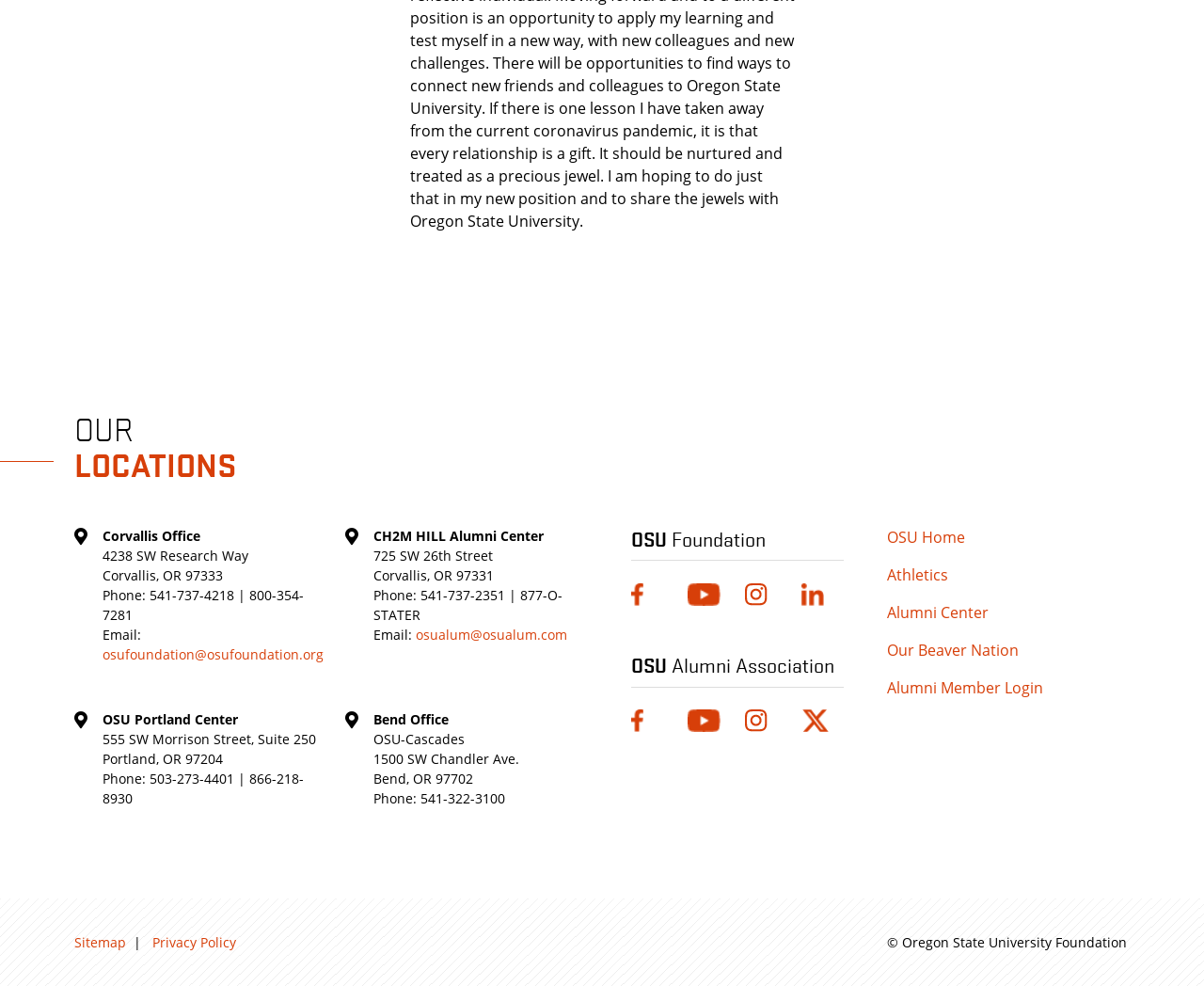Pinpoint the bounding box coordinates of the element that must be clicked to accomplish the following instruction: "Go to OSU Alumni Association Facebook page". The coordinates should be in the format of four float numbers between 0 and 1, i.e., [left, top, right, bottom].

[0.524, 0.713, 0.559, 0.744]